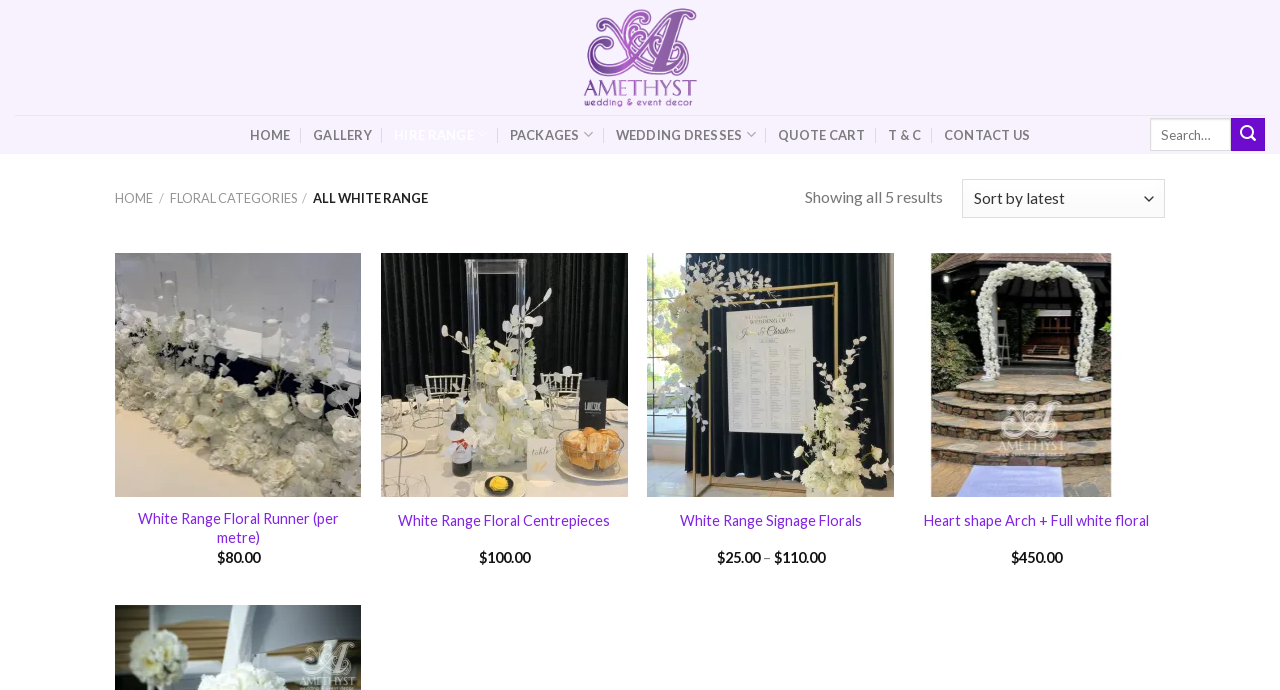Can you find the bounding box coordinates for the element to click on to achieve the instruction: "Click on HOME"?

[0.195, 0.169, 0.227, 0.221]